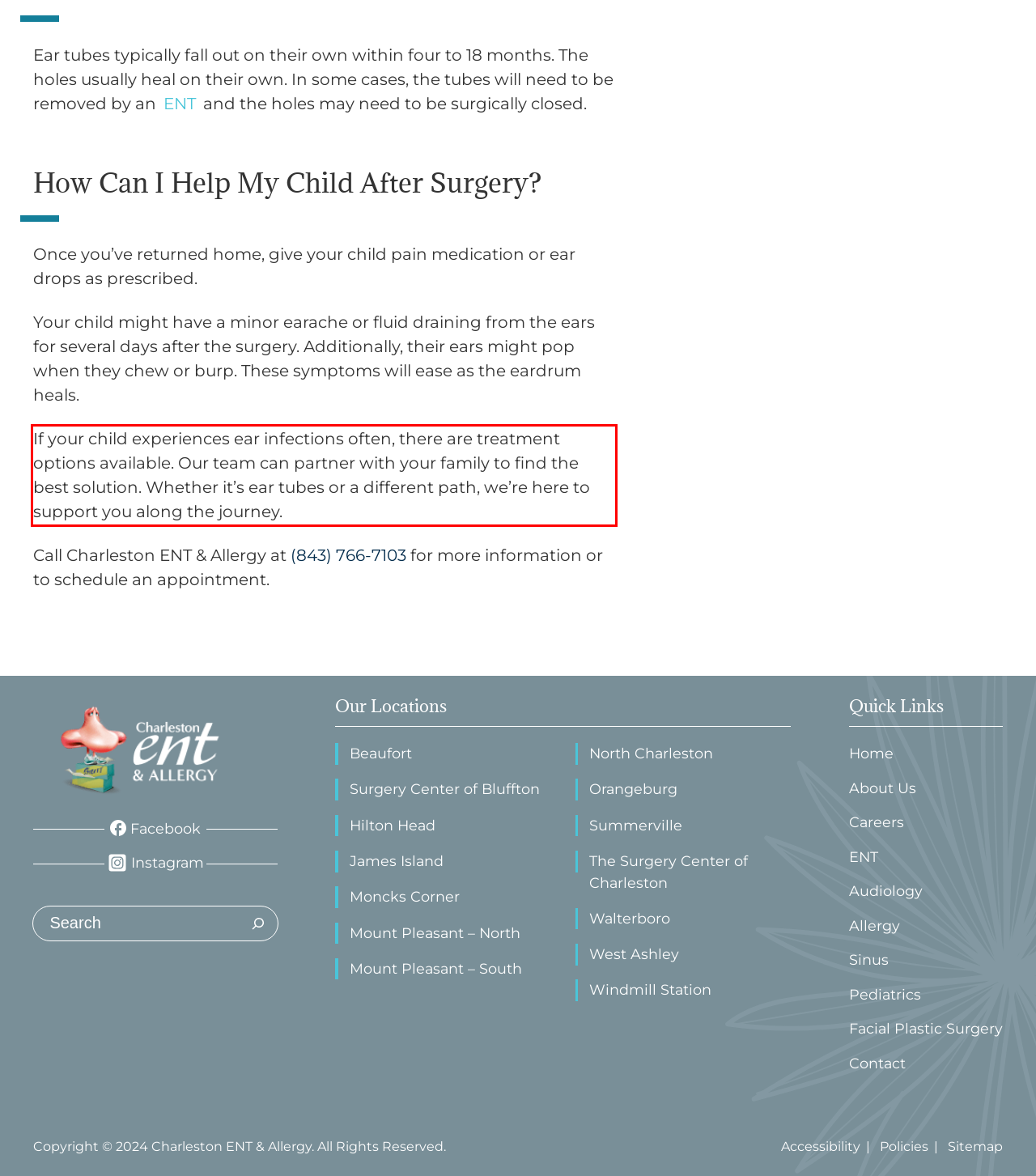Identify and extract the text within the red rectangle in the screenshot of the webpage.

If your child experiences ear infections often, there are treatment options available. Our team can partner with your family to find the best solution. Whether it’s ear tubes or a different path, we’re here to support you along the journey.